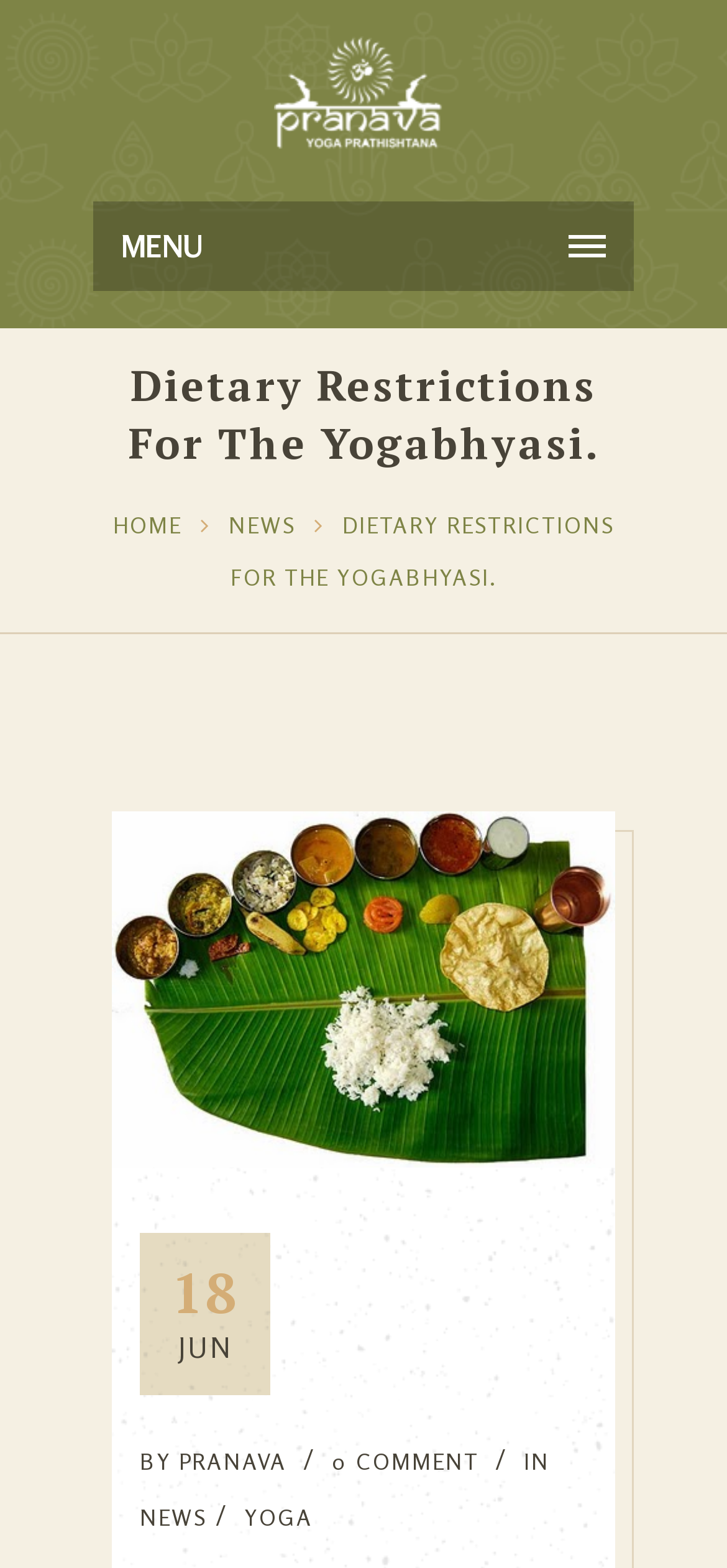What is the name of the yoga organization? Examine the screenshot and reply using just one word or a brief phrase.

Pranava Yoga Prathishtana